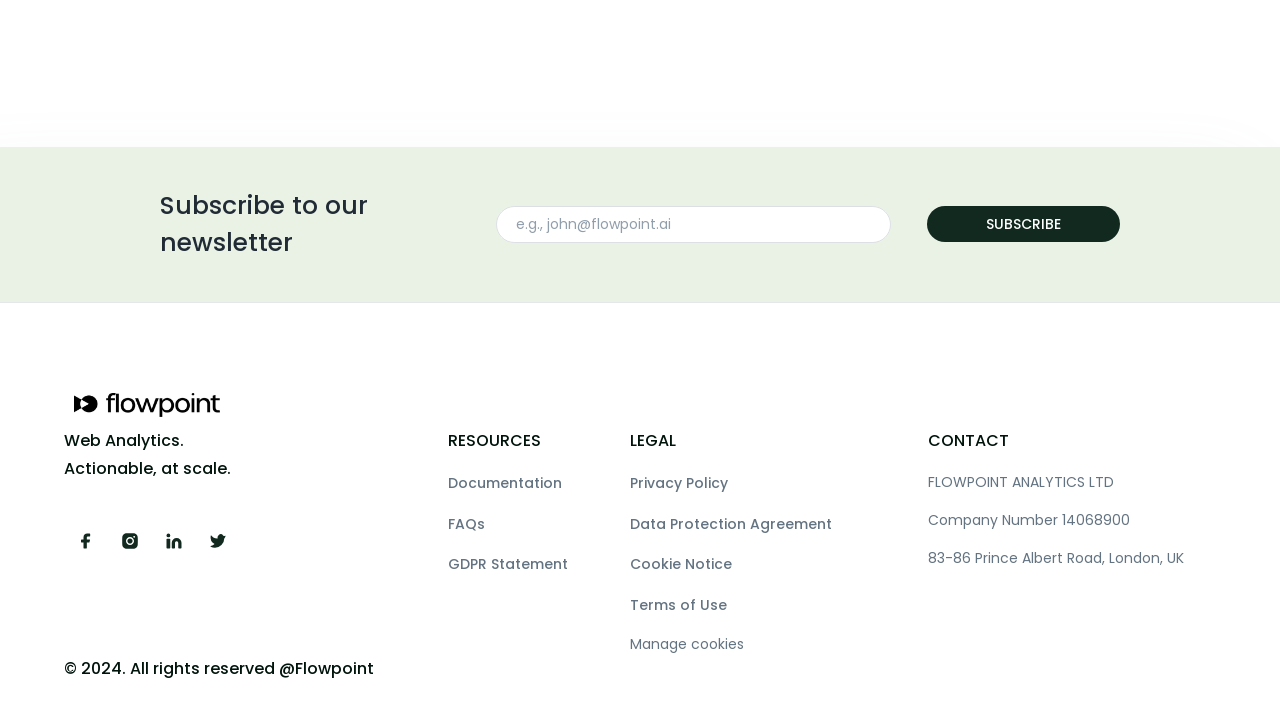Please predict the bounding box coordinates of the element's region where a click is necessary to complete the following instruction: "Follow on FaceBook". The coordinates should be represented by four float numbers between 0 and 1, i.e., [left, top, right, bottom].

[0.05, 0.724, 0.084, 0.774]